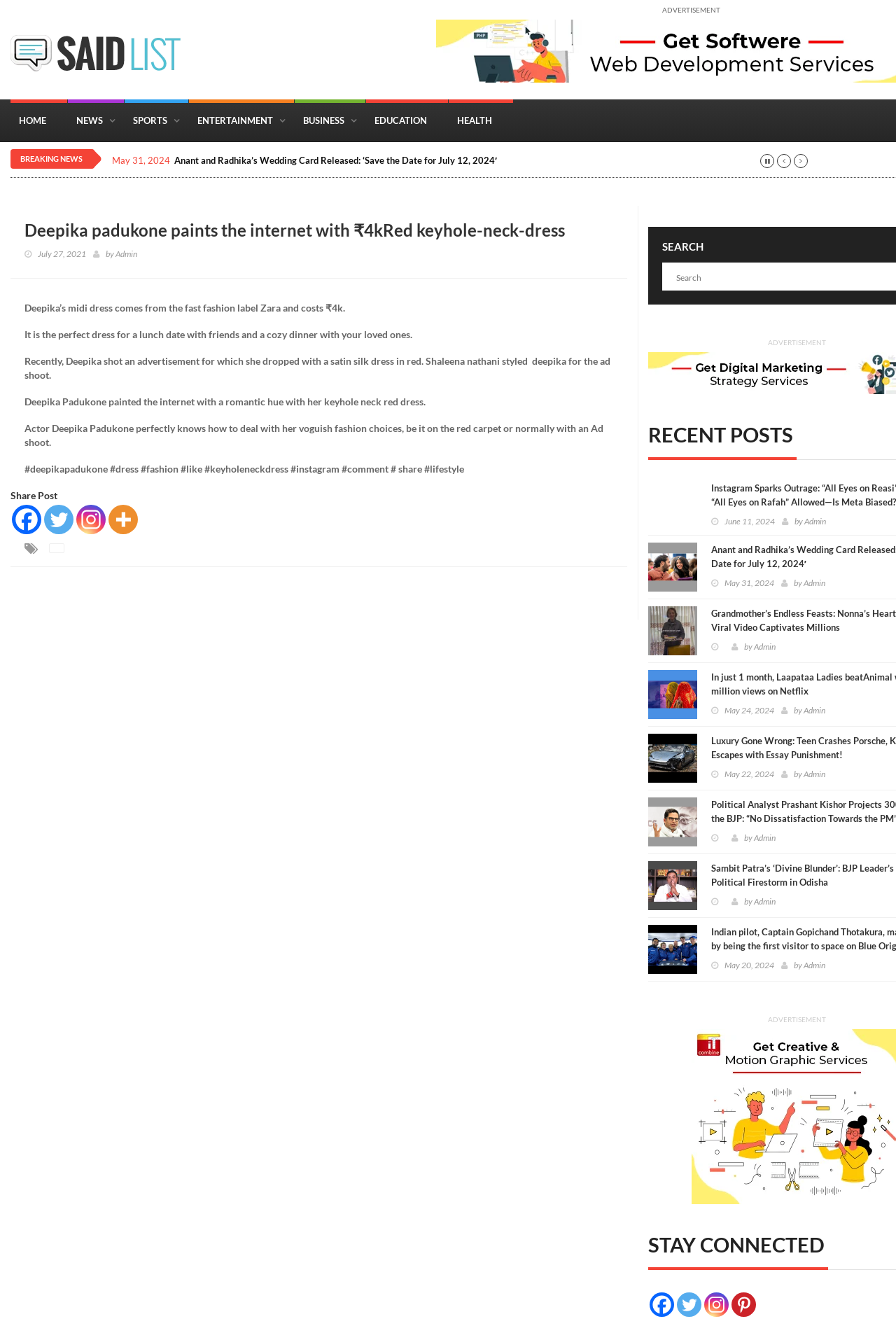Elaborate on the different components and information displayed on the webpage.

This webpage appears to be a news article or blog post about Deepika Padukone, a celebrity, and her fashion choices. At the top of the page, there is a navigation menu with links to different sections of the website, including "HOME", "NEWS", "SPORTS", "ENTERTAINMENT", "BUSINESS", "EDUCATION", and "HEALTH". Below the navigation menu, there is a breaking news section with a headline and a link to a related article.

The main content of the page is an article about Deepika Padukone's fashion choices, specifically a red keyhole-neck dress she wore. The article includes several paragraphs of text describing the dress and Deepika's fashion sense. There are also several images scattered throughout the article, including a figure image at the top and several social media sharing links at the bottom.

To the right of the main content, there are several advertisements and a section with links to other articles, each with a date and author. At the very bottom of the page, there are links to the website's social media profiles, including Facebook, Twitter, Instagram, and Pinterest.

Overall, the webpage is focused on providing information about Deepika Padukone's fashion choices, with a clear and easy-to-read layout and several images to break up the text.